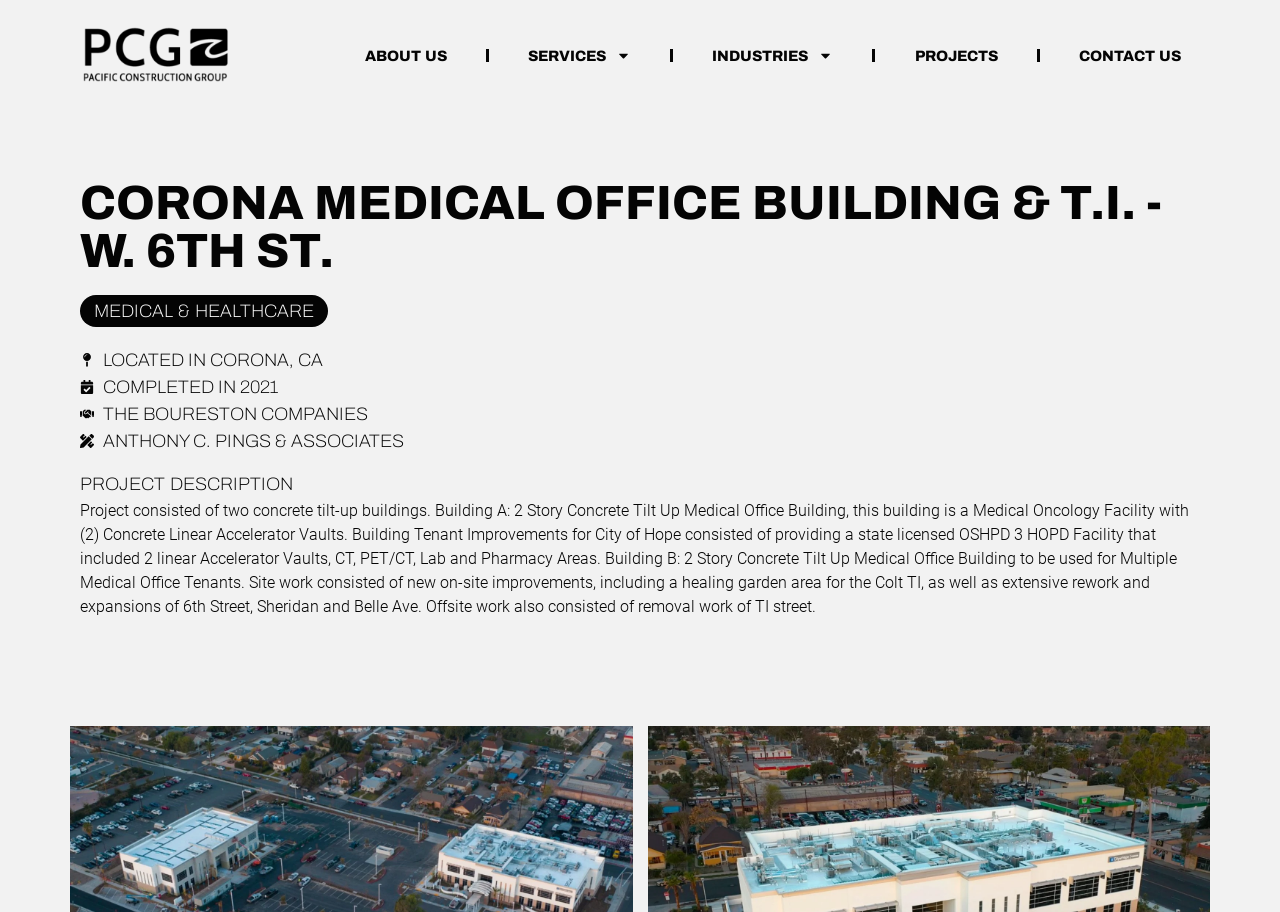What is the year of completion of the project?
From the image, respond using a single word or phrase.

2021